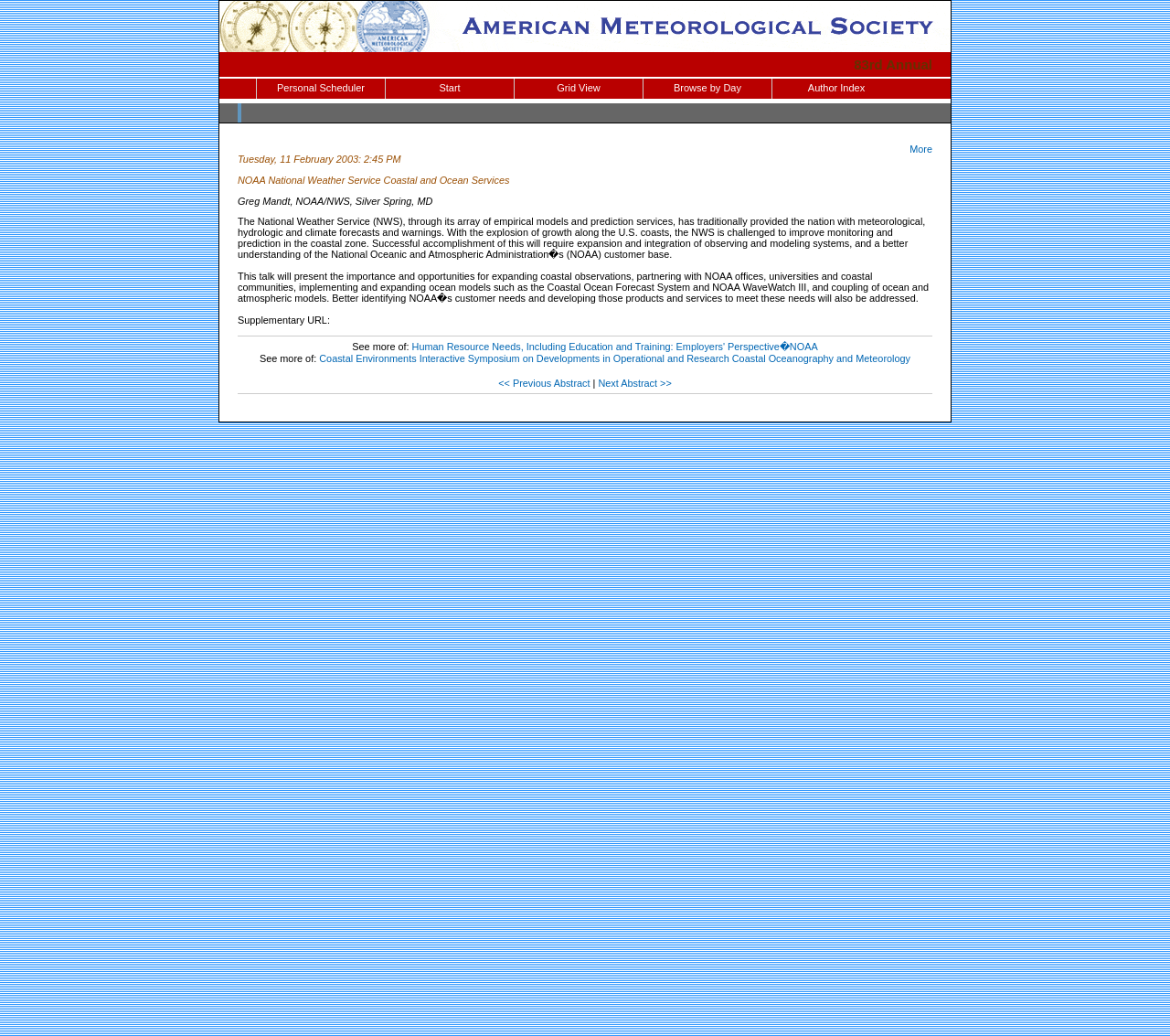Please provide a brief answer to the question using only one word or phrase: 
What is the topic of the talk?

Coastal observations and modeling